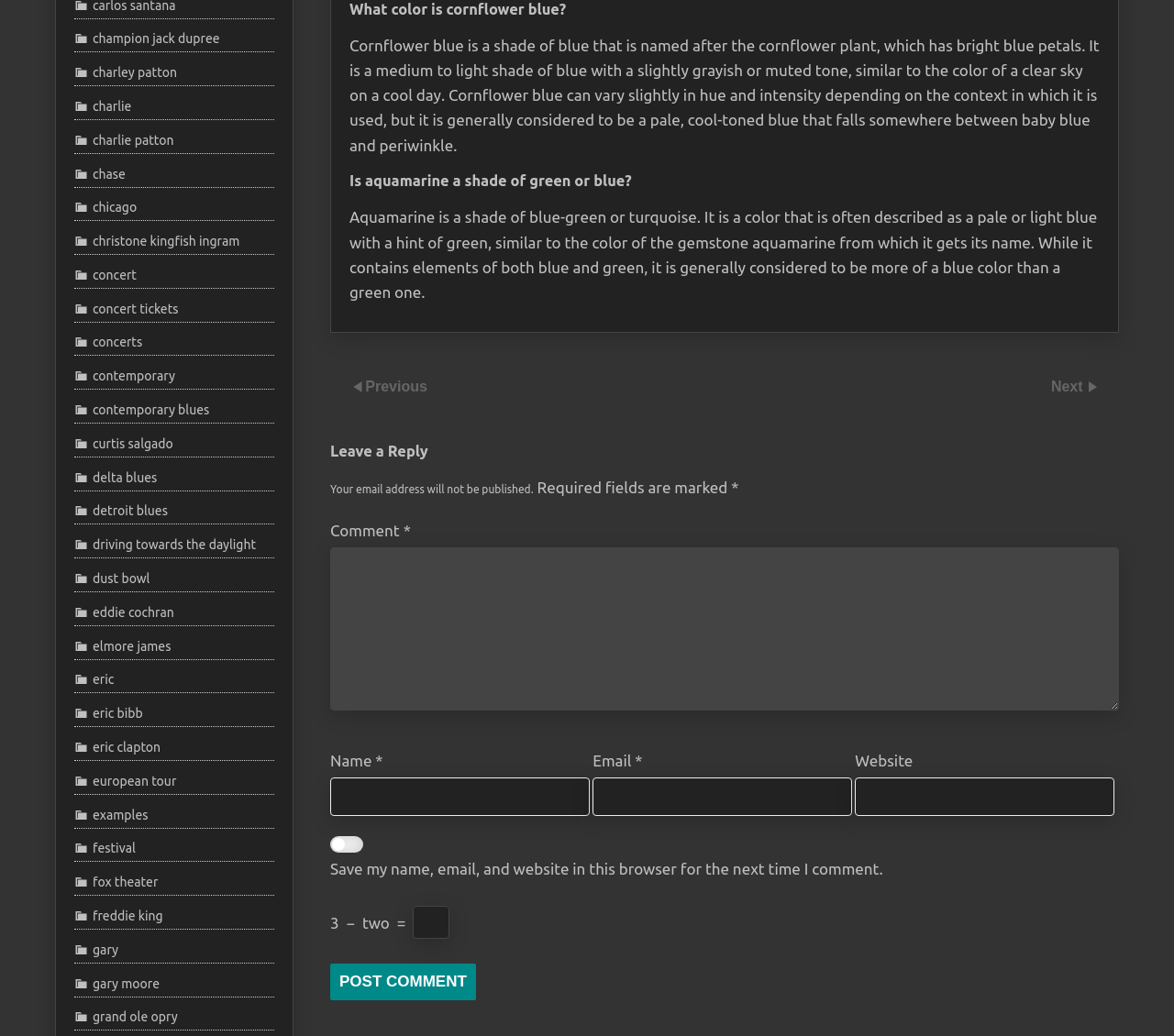Answer this question in one word or a short phrase: What is the topic of the first heading?

What color is cornflower blue?